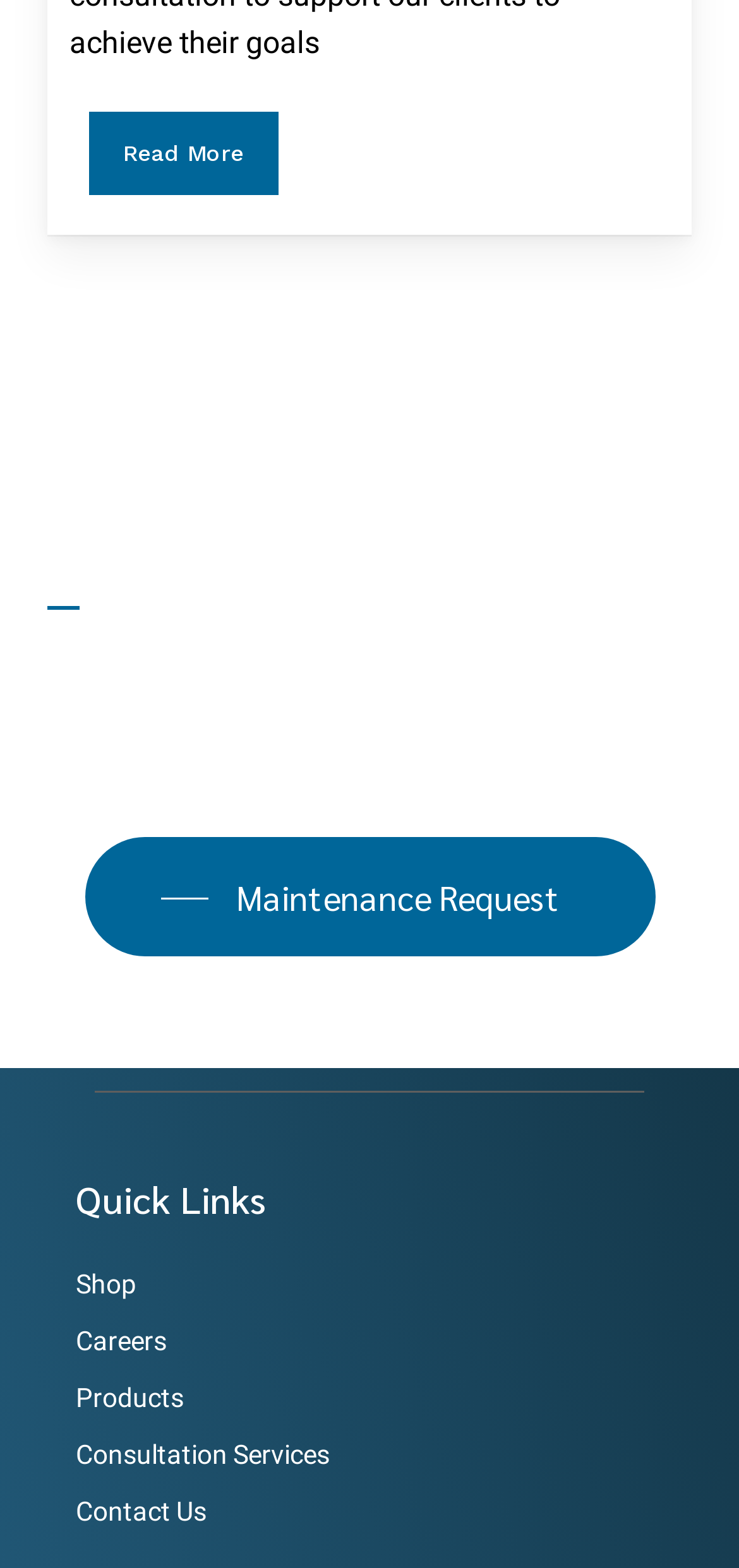Answer the following inquiry with a single word or phrase:
What is the position of the 'GET FAST MAINTENANCE' heading?

Above 'Request for Maintenance?'